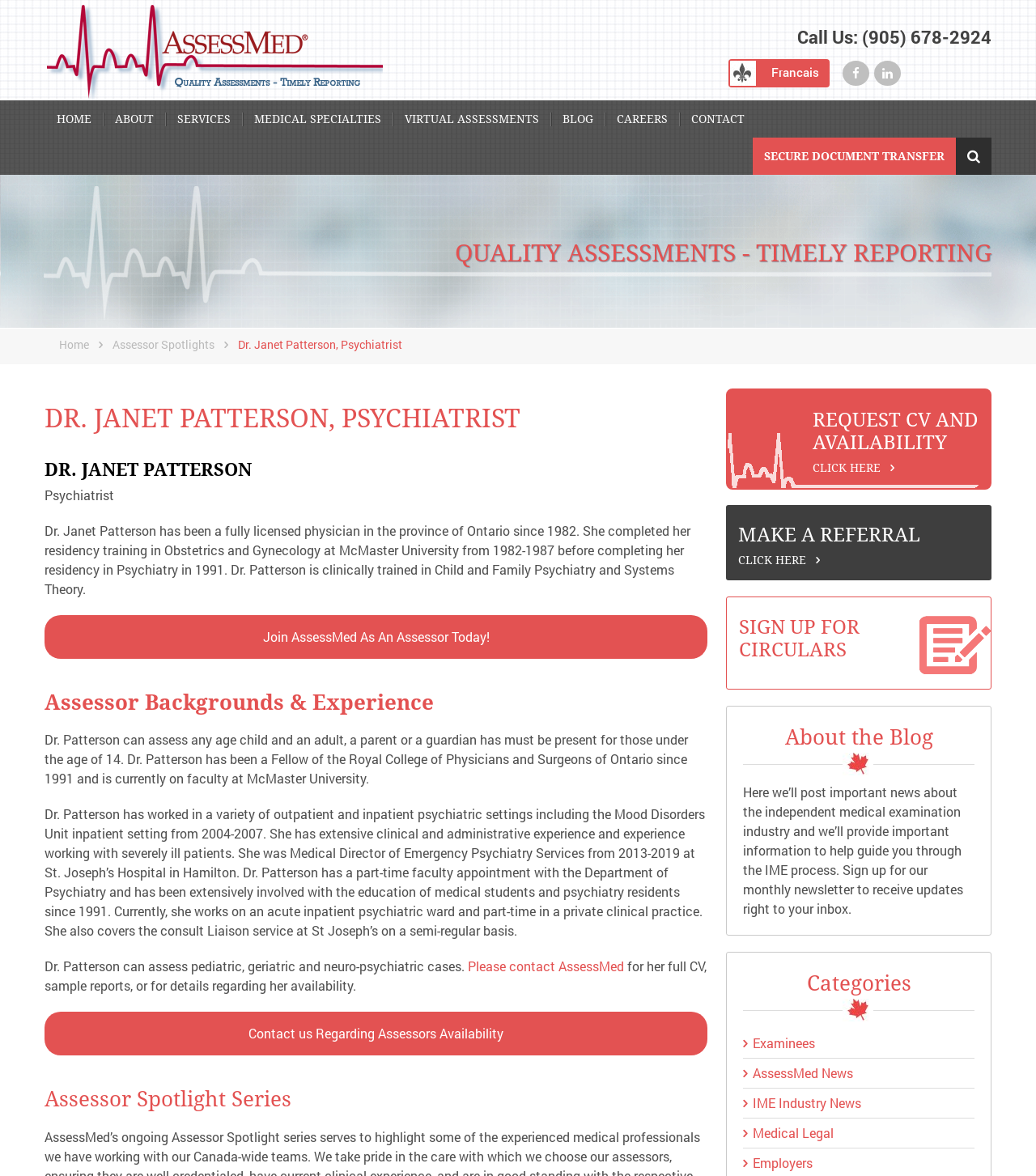Please answer the following question using a single word or phrase: 
What can Dr. Patterson assess?

Pediatric, geriatric, and neuro-psychiatric cases